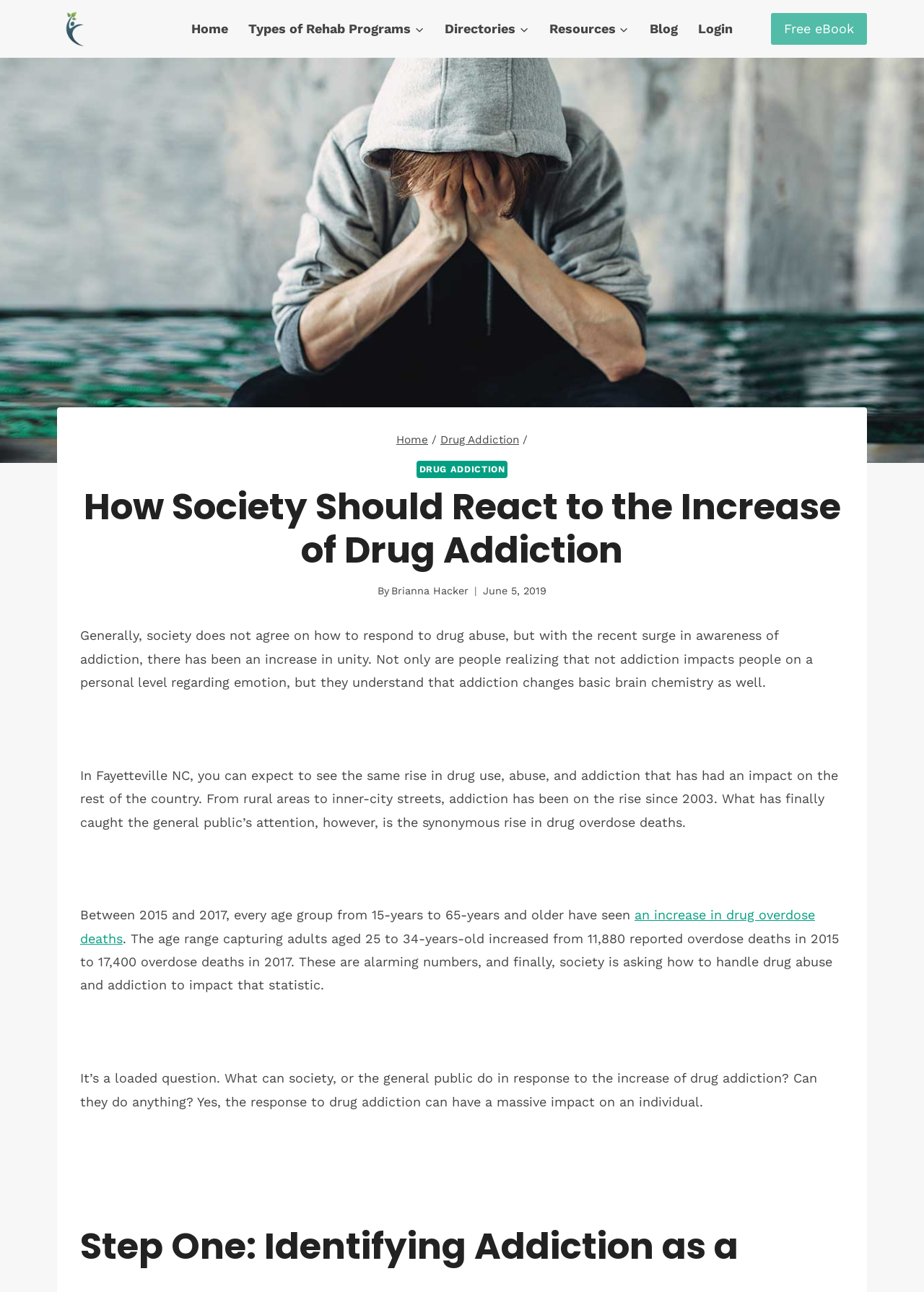Based on the element description: "parent_node: Directories aria-label="Expand child menu"", identify the bounding box coordinates for this UI element. The coordinates must be four float numbers between 0 and 1, listed as [left, top, right, bottom].

[0.561, 0.007, 0.573, 0.037]